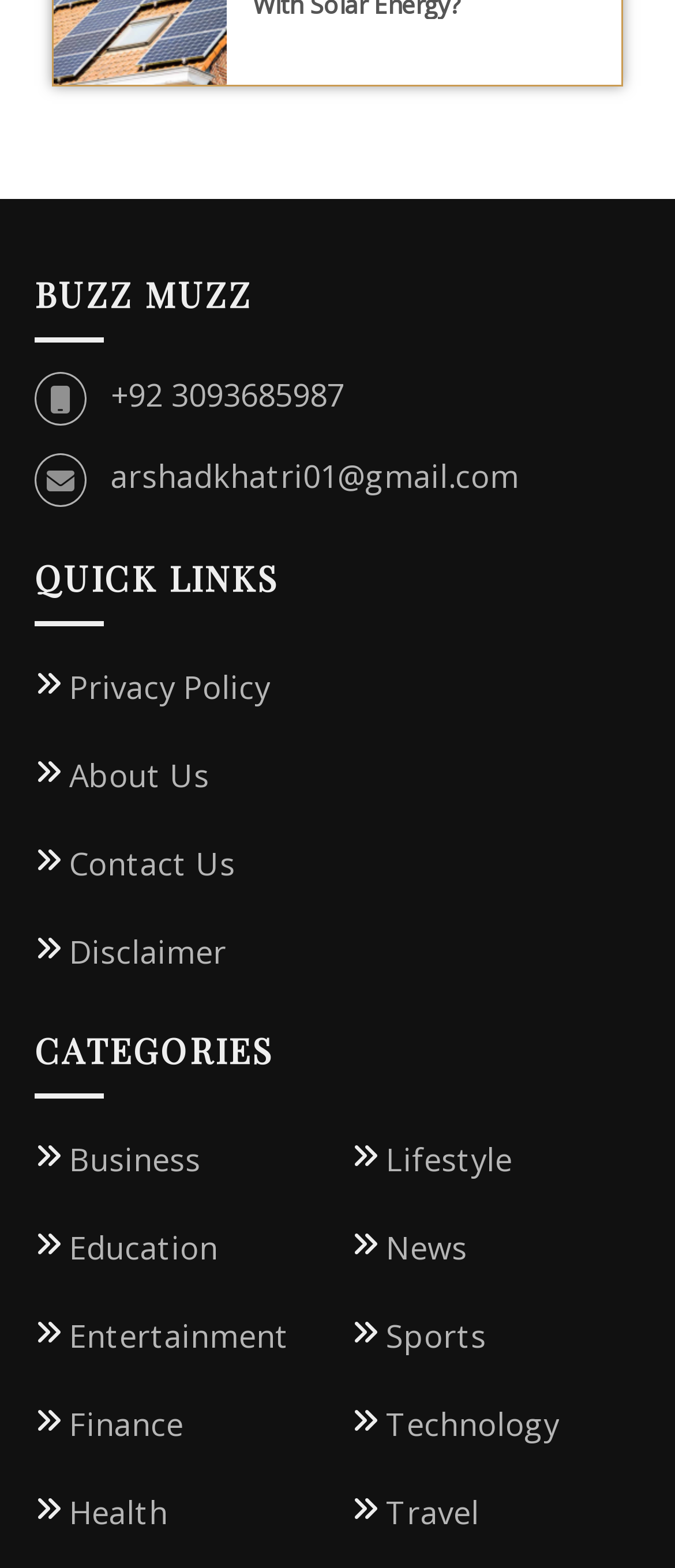Please determine the bounding box coordinates of the element to click on in order to accomplish the following task: "Call the phone number". Ensure the coordinates are four float numbers ranging from 0 to 1, i.e., [left, top, right, bottom].

[0.164, 0.225, 0.51, 0.265]